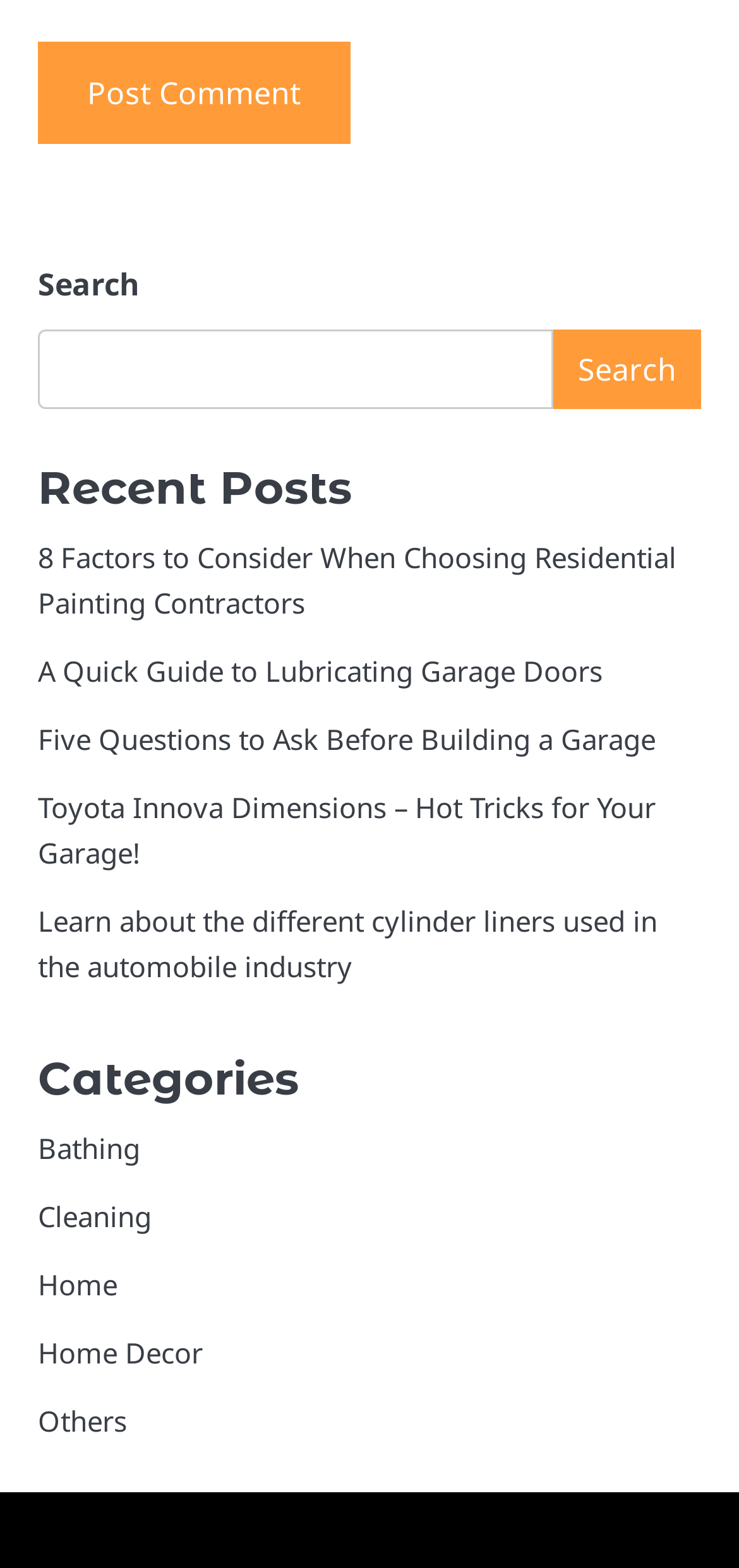Please study the image and answer the question comprehensively:
What is the first category listed?

I looked at the categories listed under the 'Categories' heading and found that the first one is 'Bathing'.